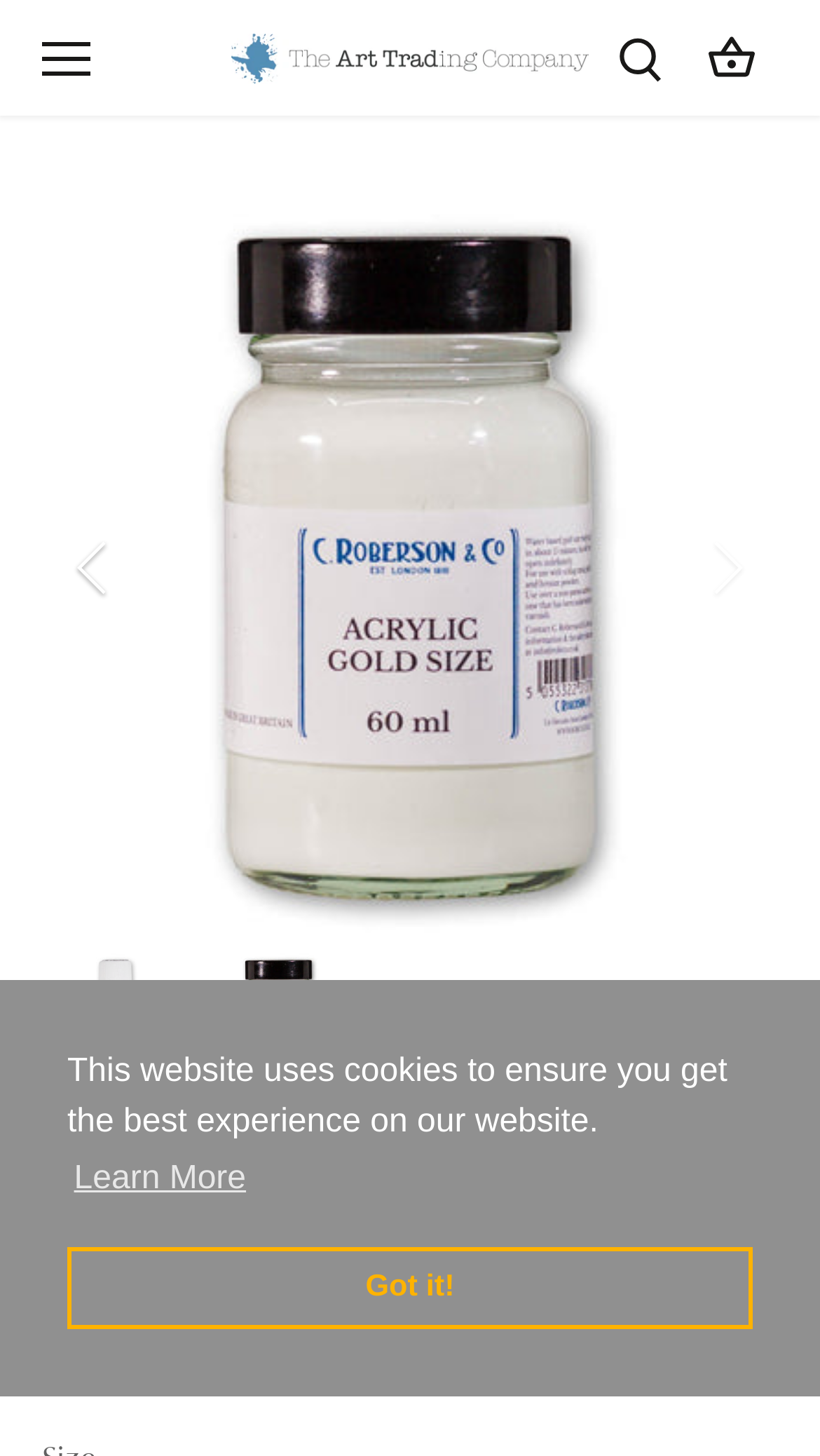Generate an in-depth caption that captures all aspects of the webpage.

The webpage is about Acrylic Gold Size by Roberson, a product for gilding. At the top, there is a navigation menu with links to open navigation, search, and go to cart. Below the navigation menu, there is a cookie consent dialog with a message about the website using cookies to ensure the best experience. The dialog has two buttons, "Learn More" and "Got it!", which are positioned side by side.

On the left side of the page, there is a product image slider with two buttons, "Previous" and "Next", to navigate through the images. The slider has multiple thumbnails, each representing a different product size, such as 60ml and 250ml. 

Below the image slider, there is a product heading "Acrylic Gold Size by Roberson" and a price tag of £8.60. The product description is not explicitly mentioned, but the meta description suggests that it is an easy-to-use water-based adhesive for metal leaf that is ready for gilding in 15-20 minutes.

The overall layout of the webpage is organized, with clear headings and concise text. The use of images and buttons makes it easy to navigate and understand the product information.